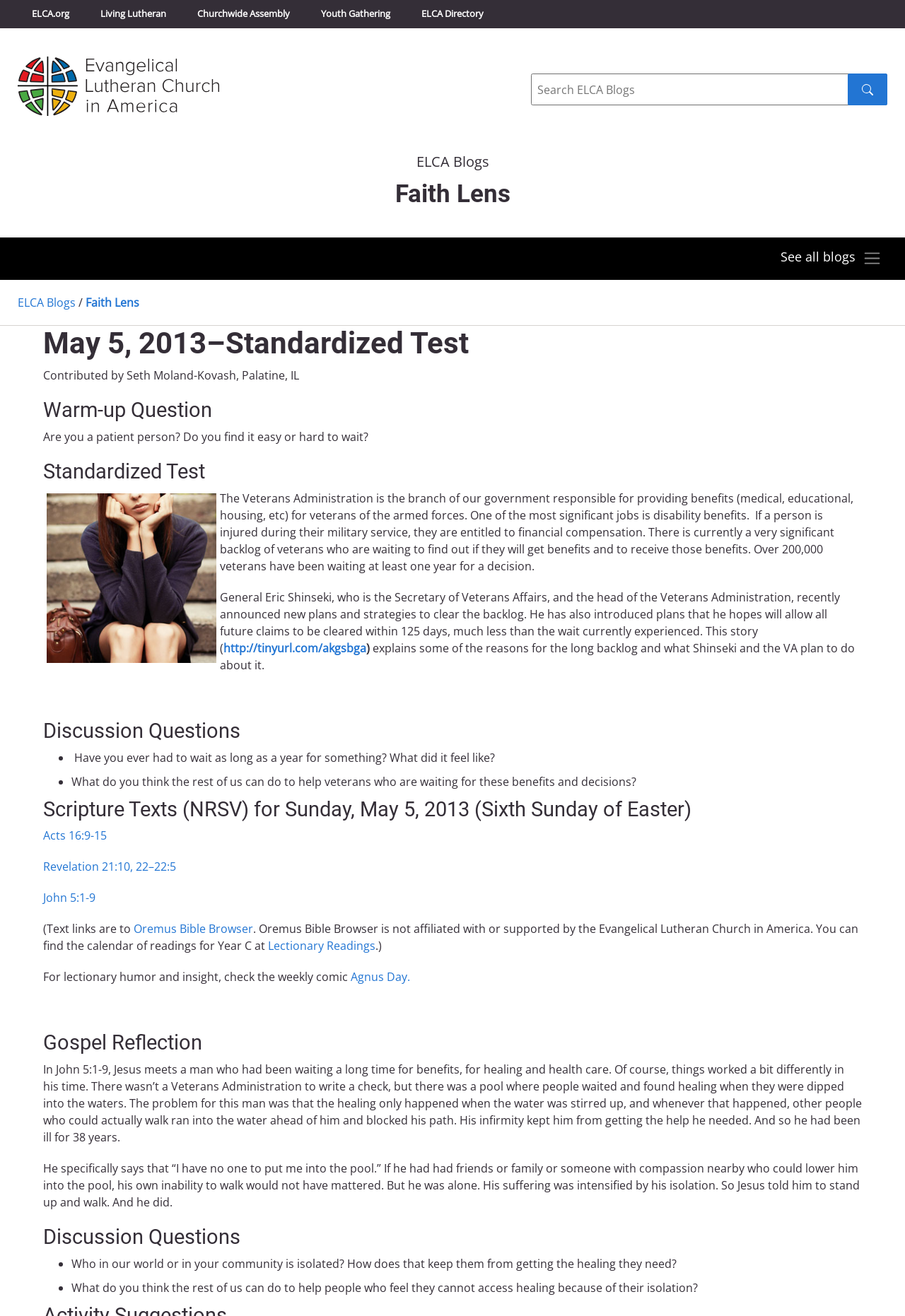Identify the bounding box for the described UI element. Provide the coordinates in (top-left x, top-left y, bottom-right x, bottom-right y) format with values ranging from 0 to 1: ELCA Blogs

[0.02, 0.224, 0.084, 0.236]